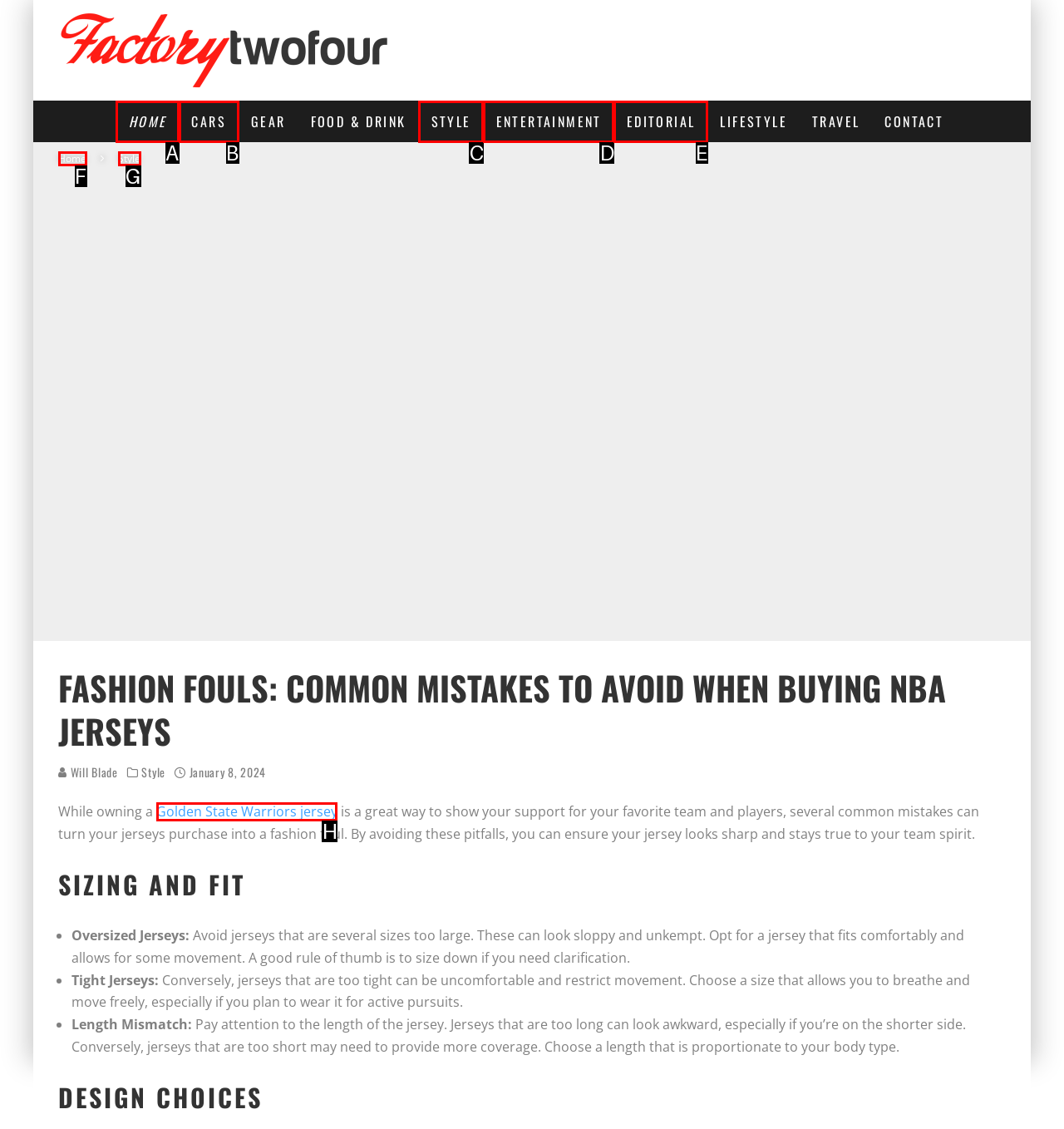Select the option I need to click to accomplish this task: Click the 'Golden State Warriors jersey' link
Provide the letter of the selected choice from the given options.

H